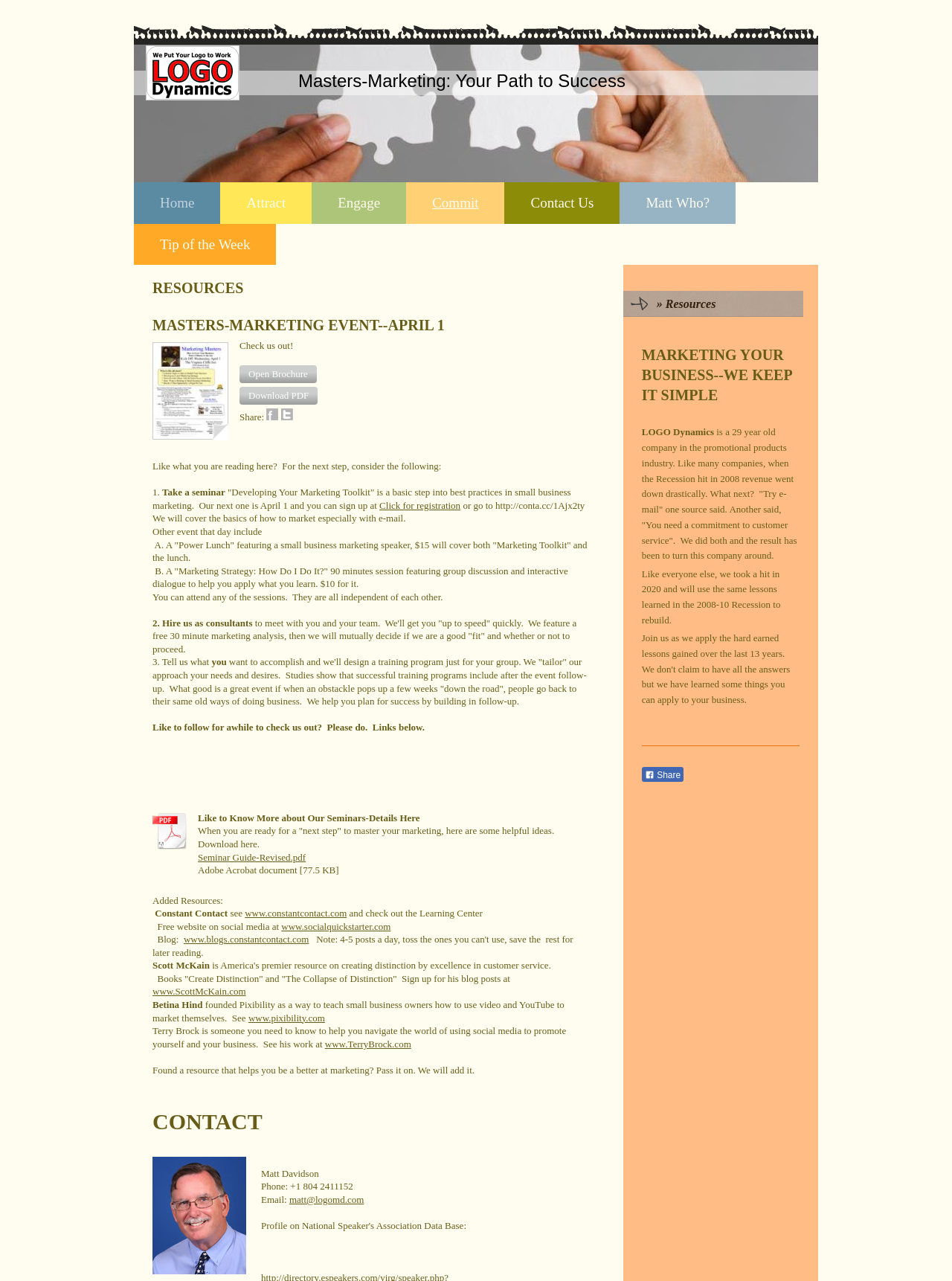What is the phone number of Matt Davidson?
Refer to the image and offer an in-depth and detailed answer to the question.

I found the answer by looking at the StaticText element with the content 'Phone: +1 804 2411152' which is located at [0.274, 0.922, 0.371, 0.931] and is a part of the contact information of Matt Davidson.